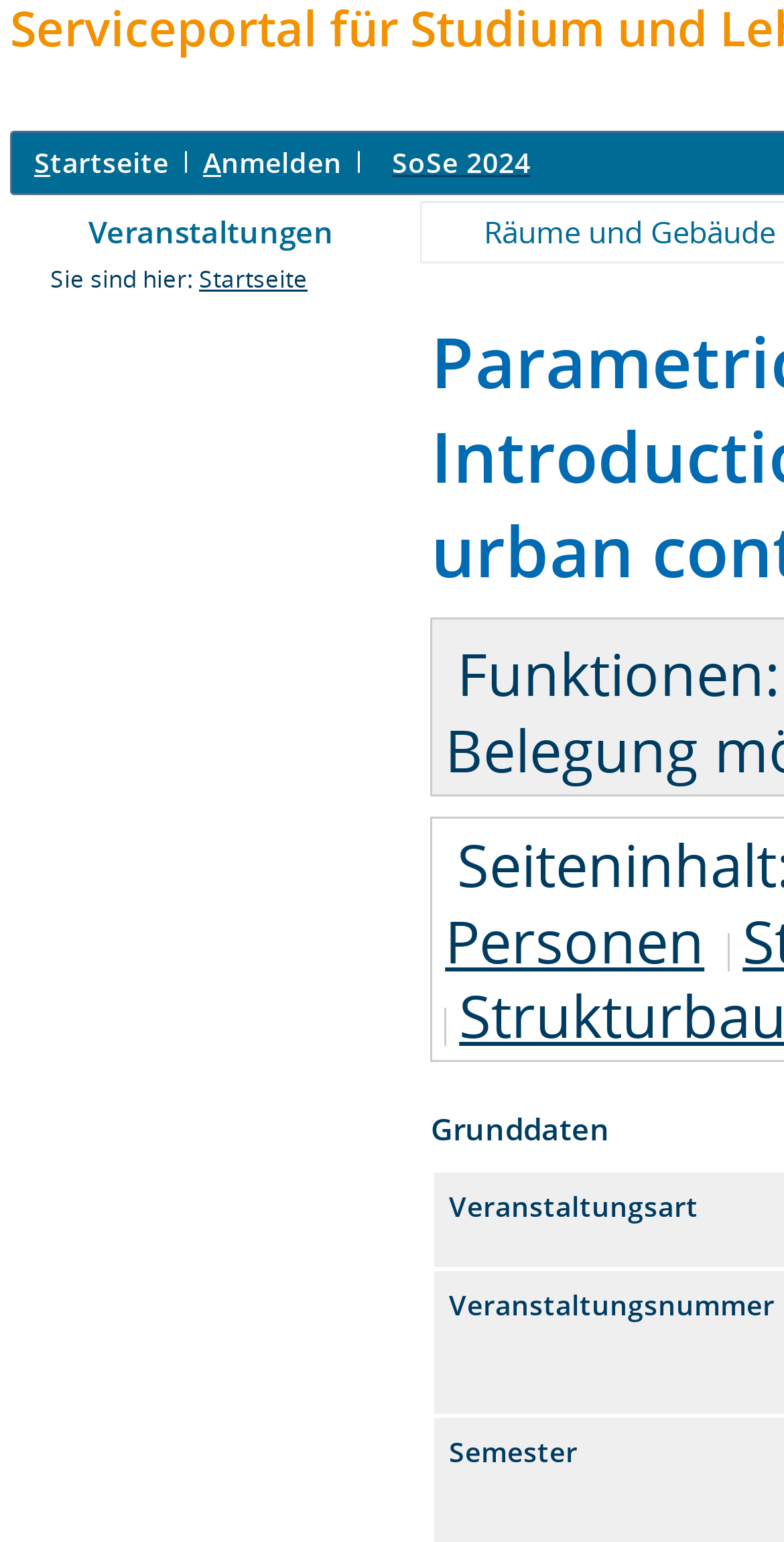What is the shortcut key for the 'Anmelden' link?
Look at the image and answer with only one word or phrase.

Alt+l